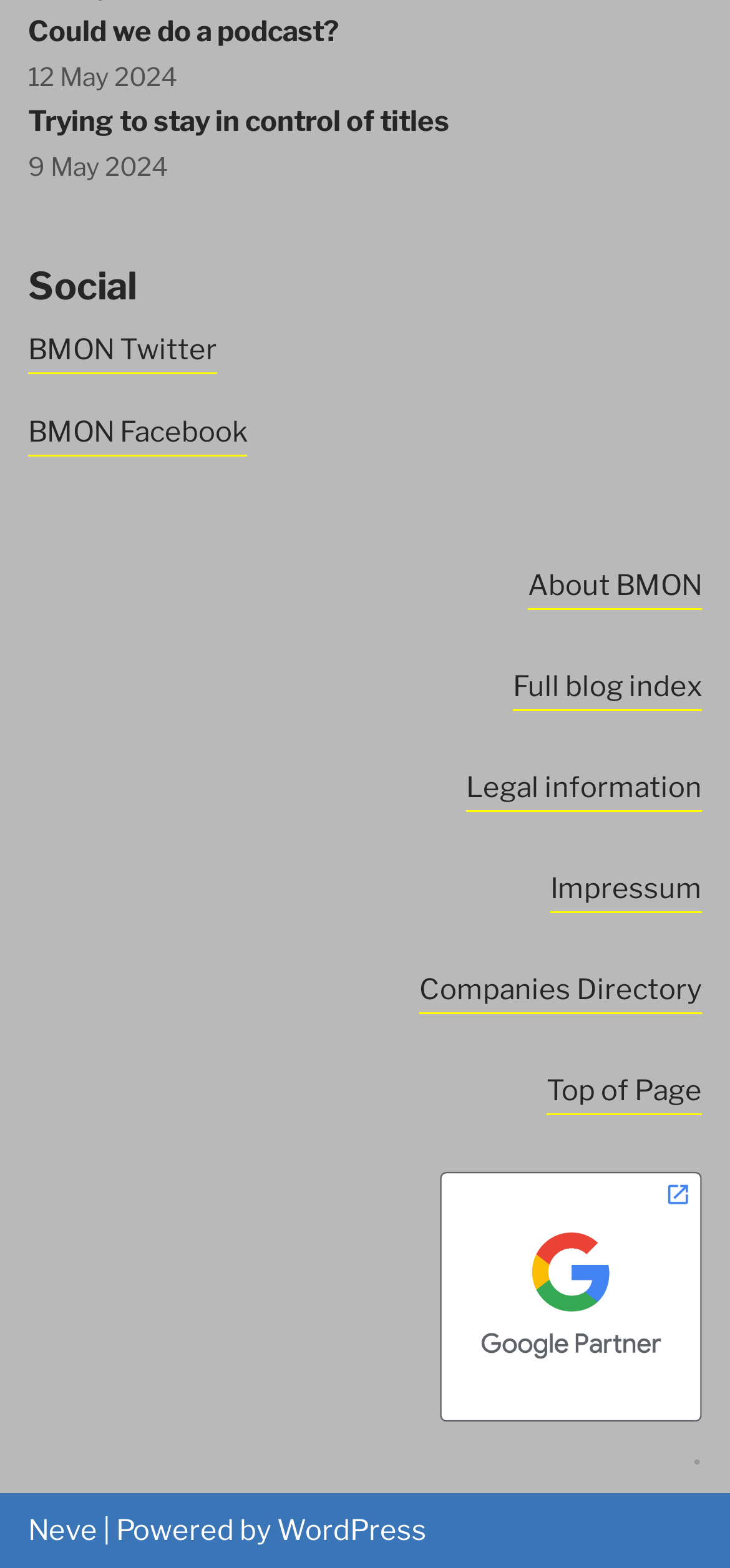How many social media links are available?
Answer the question with a single word or phrase derived from the image.

2